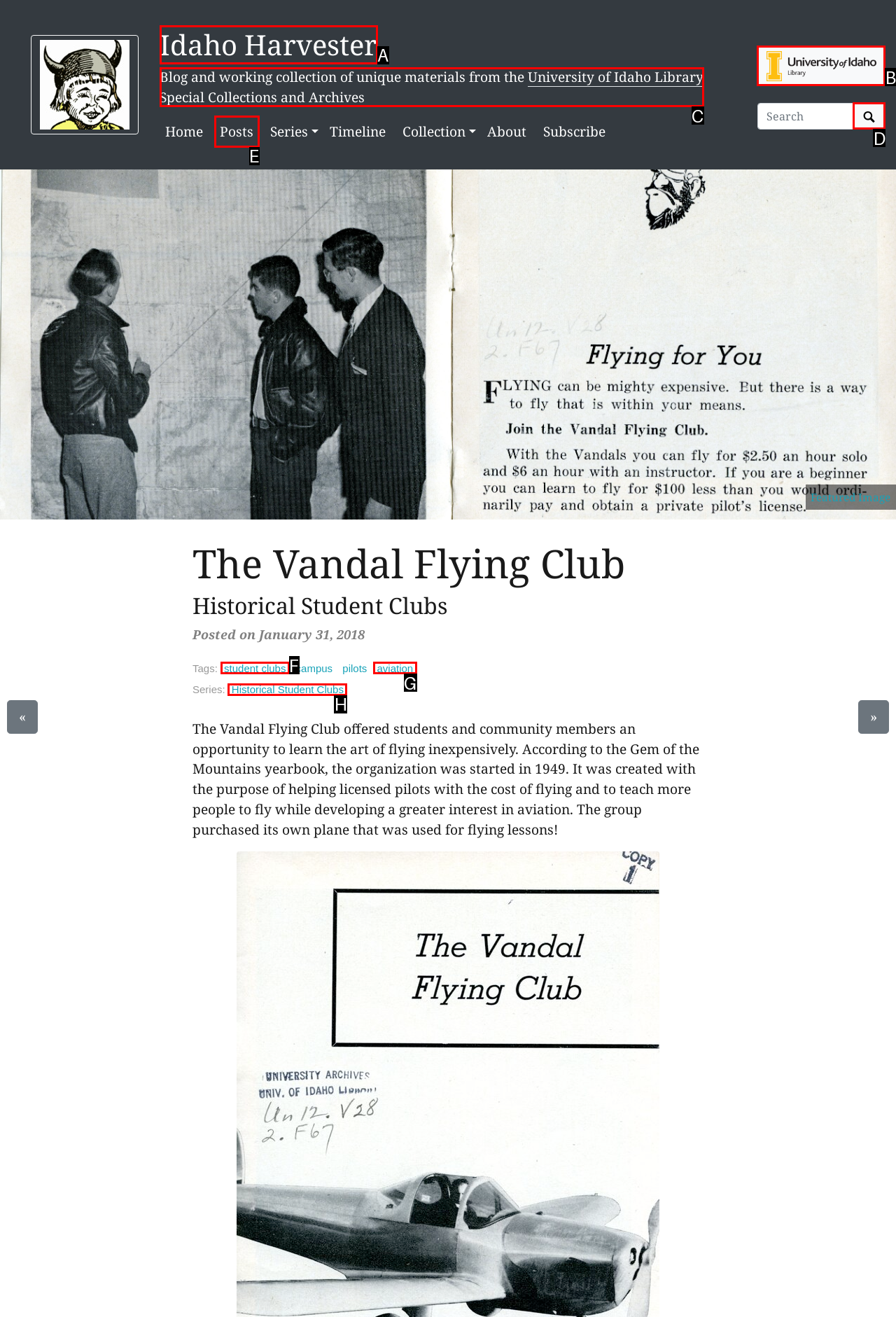Determine the option that aligns with this description: Posts
Reply with the option's letter directly.

E